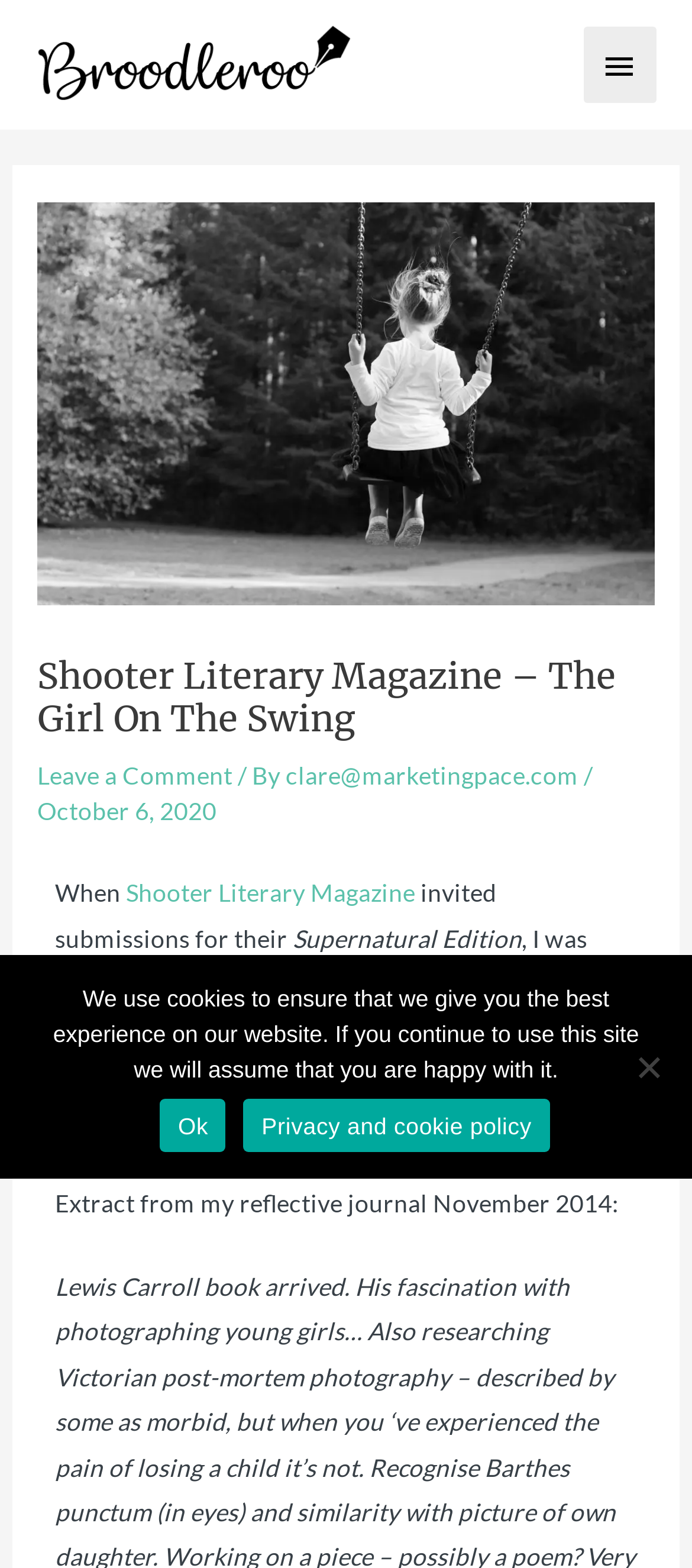Using the webpage screenshot, find the UI element described by Ok. Provide the bounding box coordinates in the format (top-left x, top-left y, bottom-right x, bottom-right y), ensuring all values are floating point numbers between 0 and 1.

[0.232, 0.701, 0.327, 0.735]